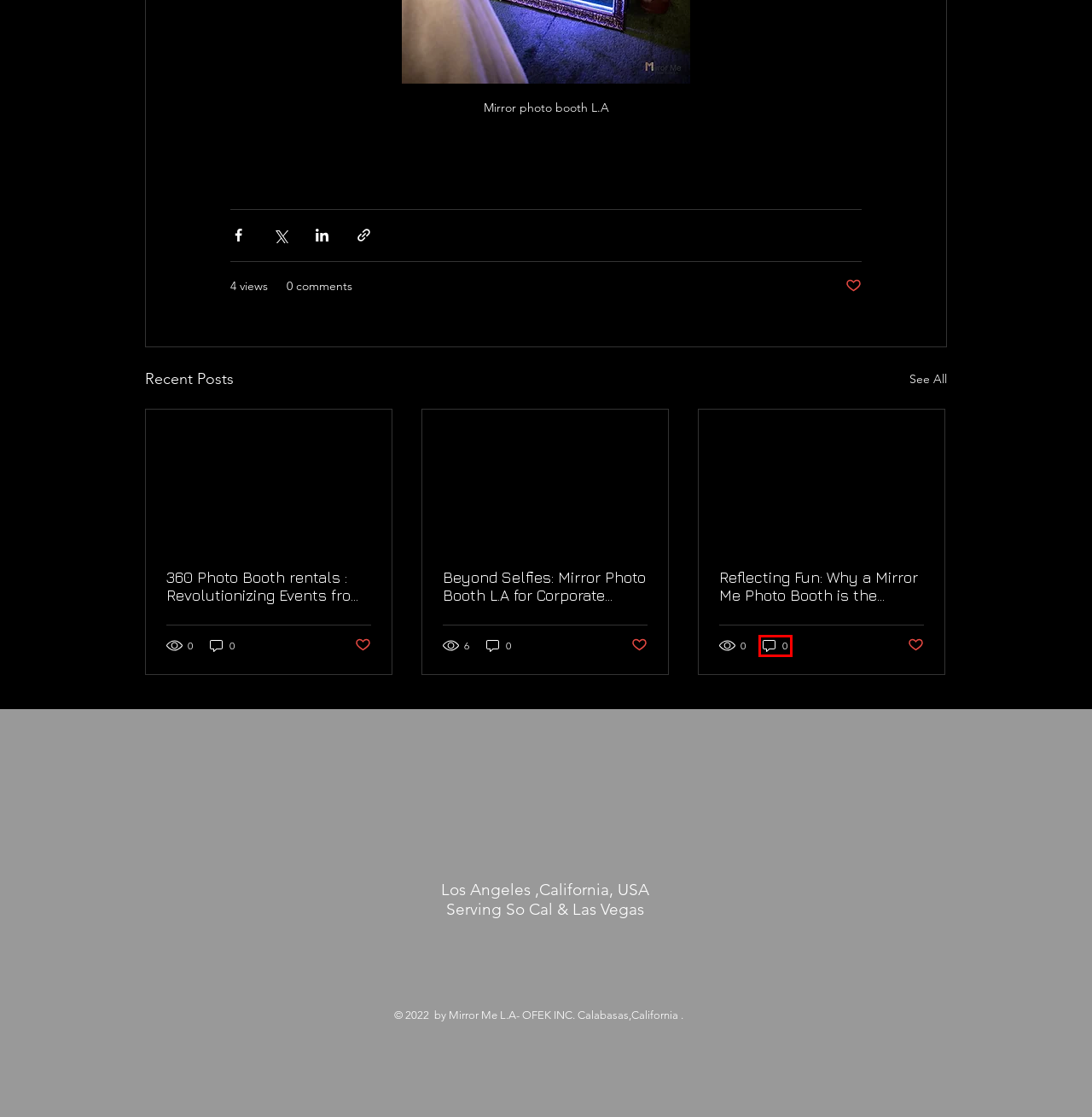A screenshot of a webpage is provided, featuring a red bounding box around a specific UI element. Identify the webpage description that most accurately reflects the new webpage after interacting with the selected element. Here are the candidates:
A. Mirror Photo booth rentals ,Los Angeles ,California
B. Selfie mirror photo booth rentals Los Angeles, california
C. 360 Photo Booth rentals : Revolutionizing Events from Every Angle.
D. Booking Mirror me Photo booth rental for Events,Calabasas,California.
E. Mirror Me Photo booth rental Los Angeles ,California
F. BLOG | Mirror Me Photobooth
G. Enhance Your Wedding Party with Mirror Me Photo Booth Rentals
H. Beyond Selfies: Mirror Photo Booth L.A for Corporate Branding and Events.

G